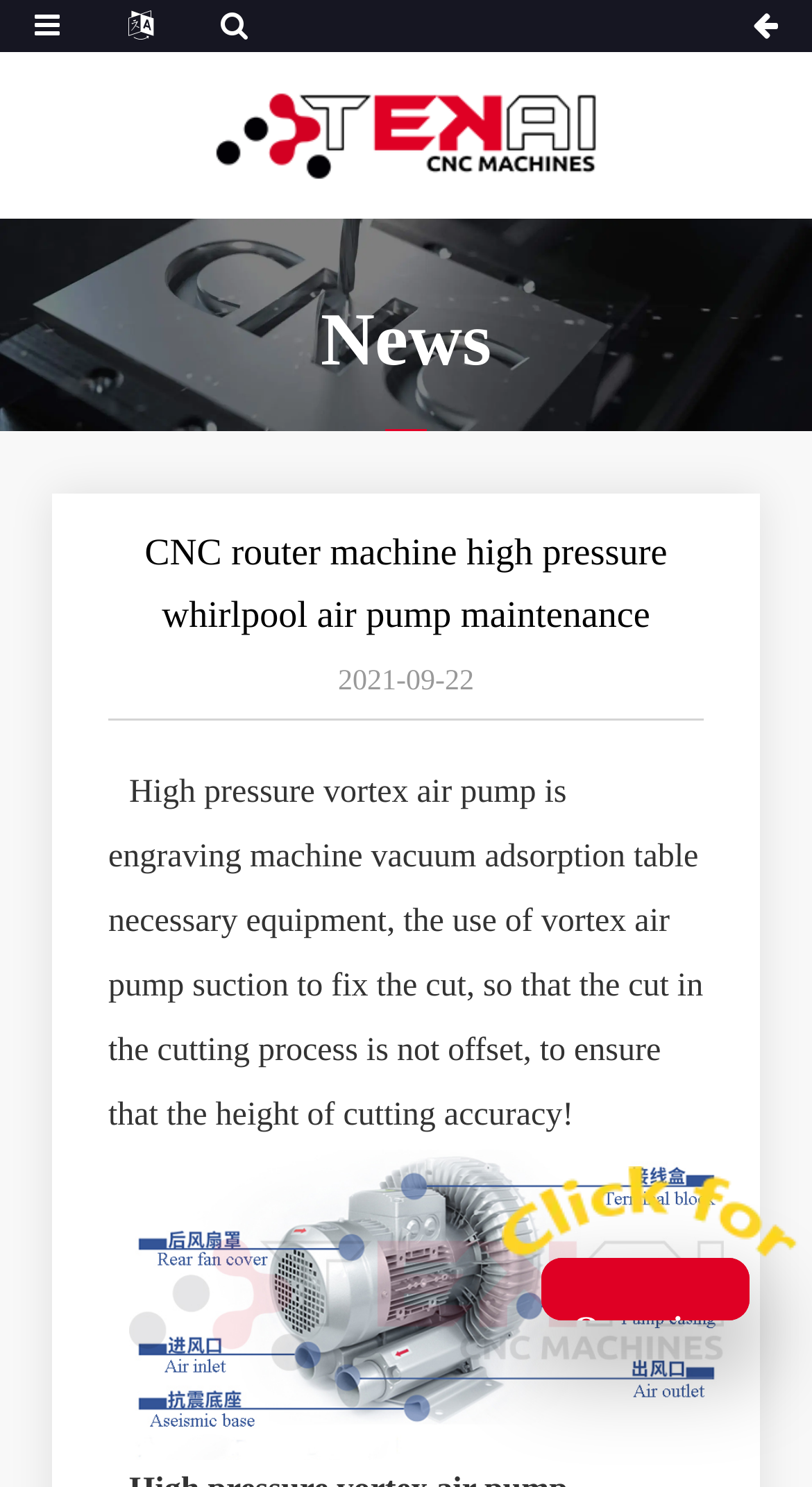Please use the details from the image to answer the following question comprehensively:
What is the purpose of the high pressure vortex air pump?

Based on the text description, the high pressure vortex air pump is used to fix the cut in the cutting process, ensuring the height of cutting accuracy.